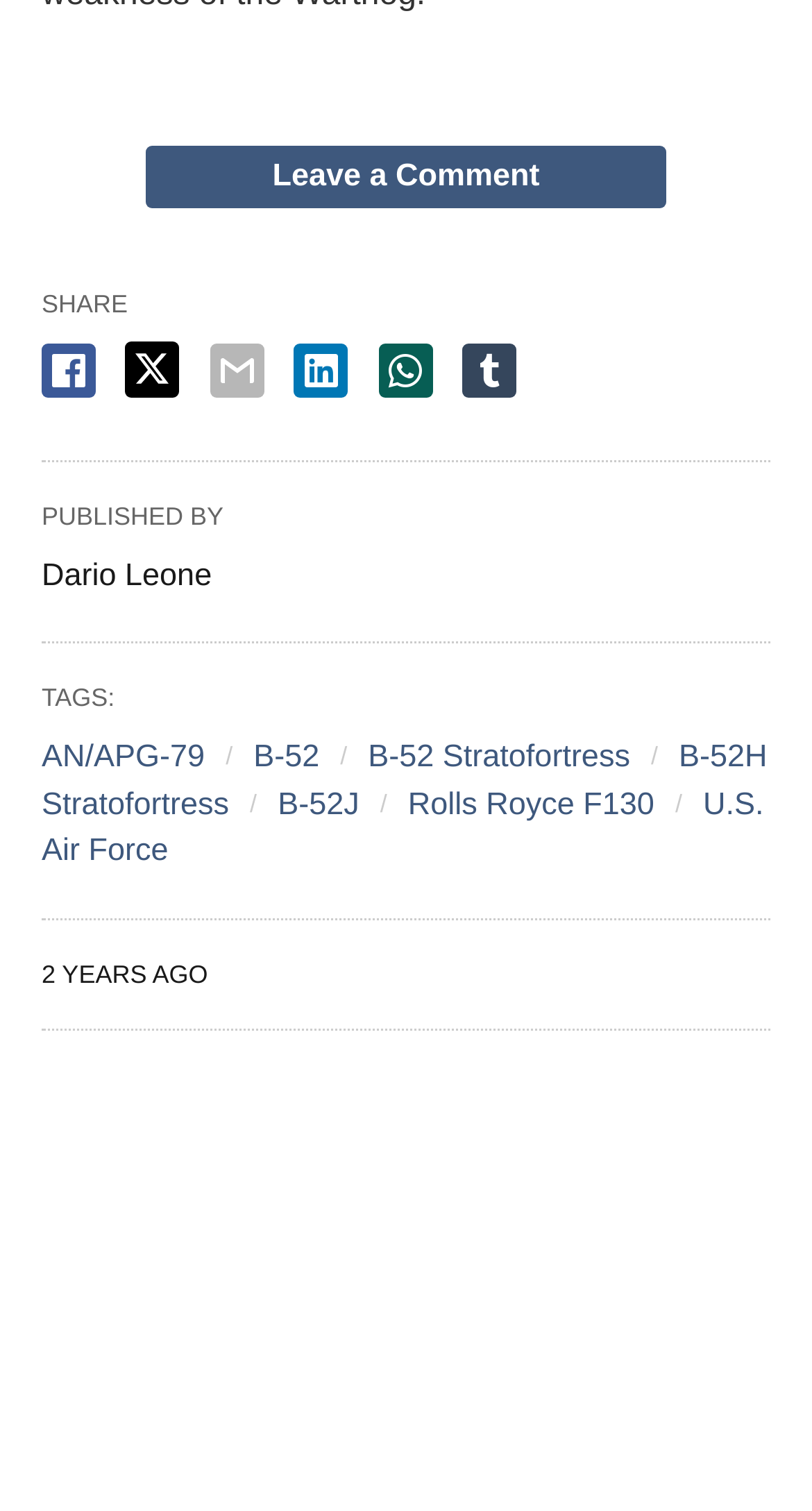Identify the bounding box of the HTML element described as: "aria-label="email share"".

[0.259, 0.227, 0.325, 0.263]